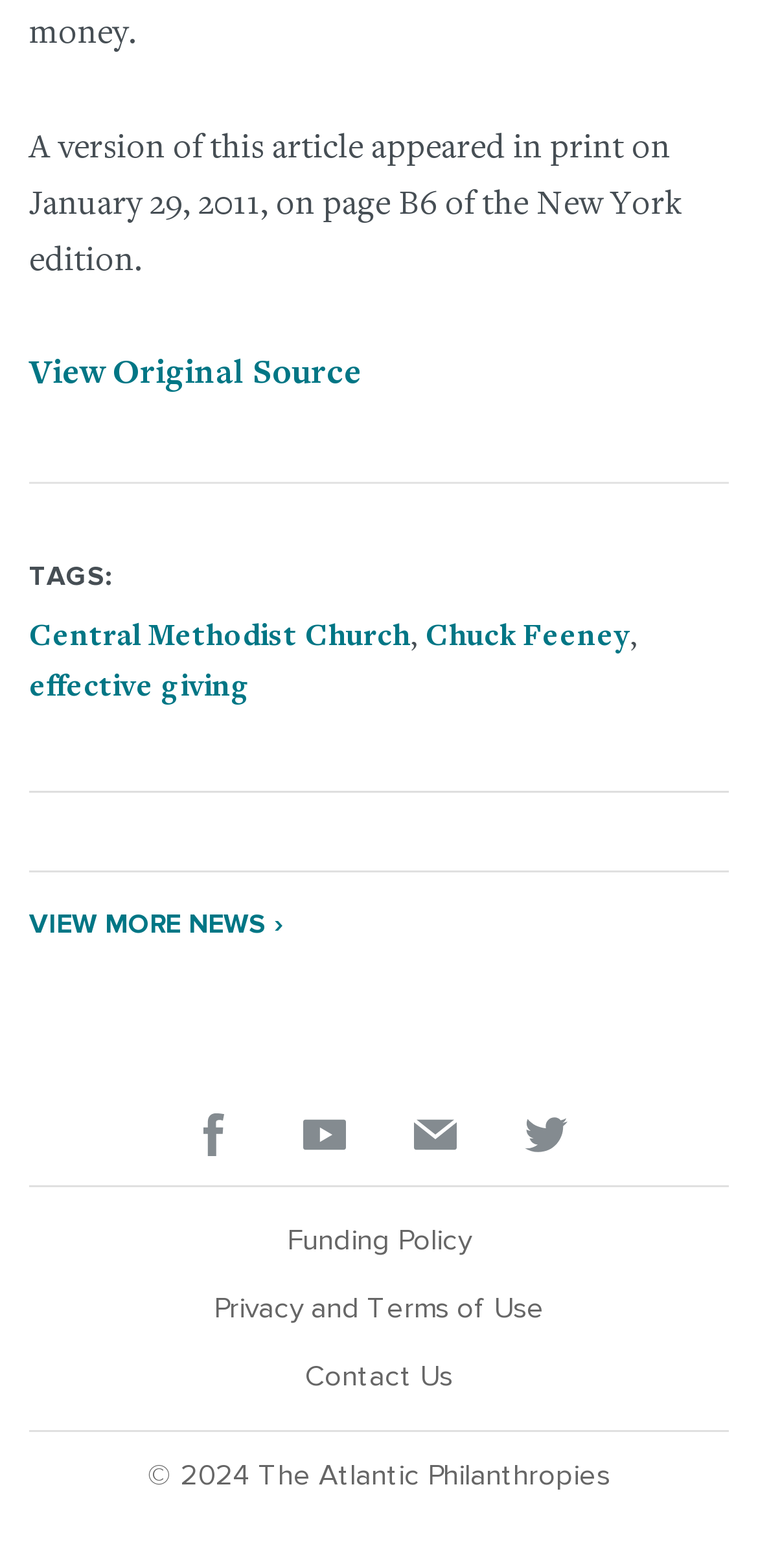Based on the image, provide a detailed response to the question:
How many social media links are in the footer?

The answer can be found by counting the number of link elements under the 'Social Footer Links' heading, which are 'Friend us on Facebook', 'Subscribe to our YouTube channel', 'Send us an email', and 'Follow us on Twitter', making a total of 4 social media links.